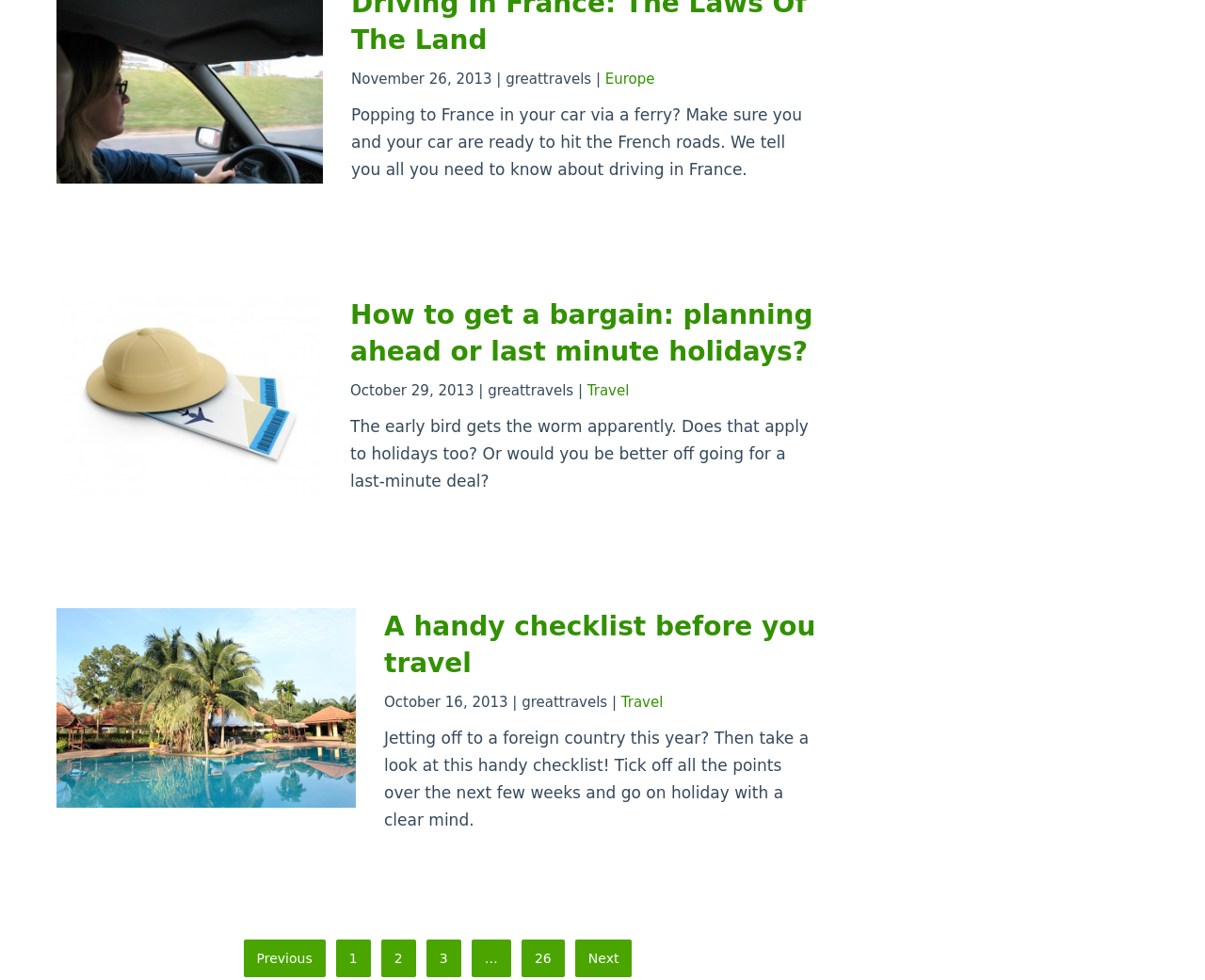Find the bounding box coordinates for the UI element whose description is: "alt="Ready to fly"". The coordinates should be four float numbers between 0 and 1, in the format [left, top, right, bottom].

[0.047, 0.303, 0.267, 0.506]